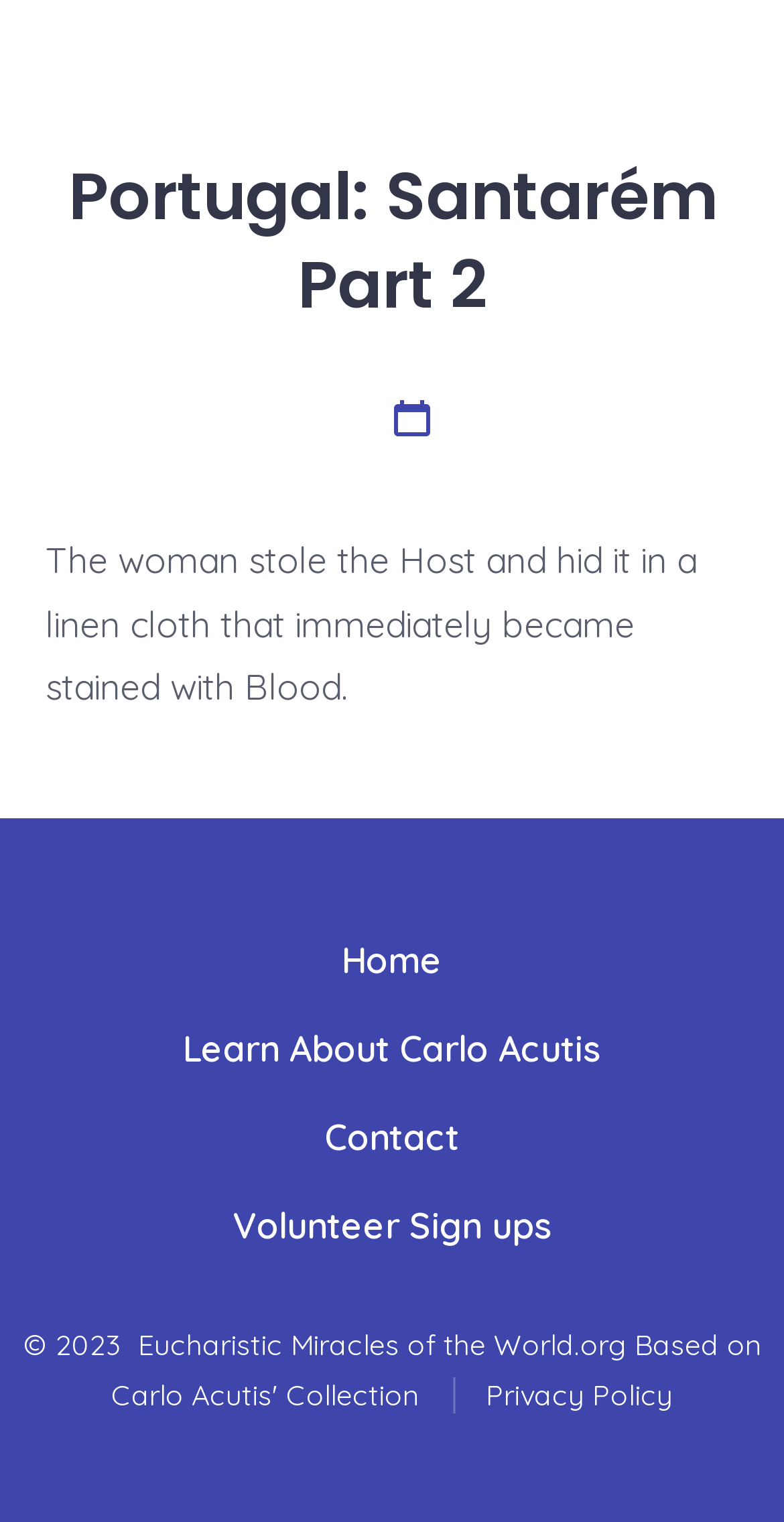What is the topic of the article?
Observe the image and answer the question with a one-word or short phrase response.

Portugal: Santarém Part 2